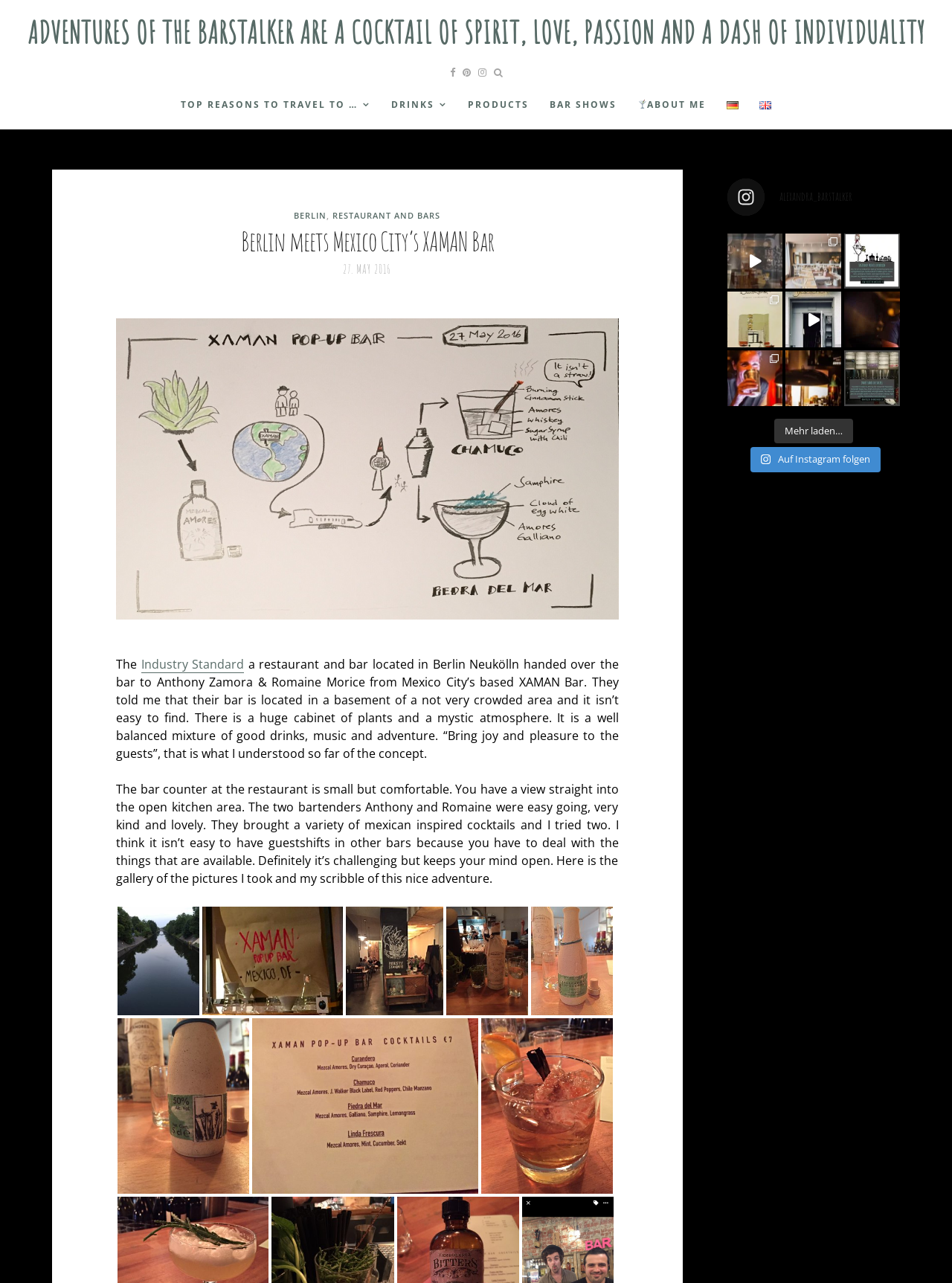Generate a comprehensive description of the webpage.

This webpage appears to be a blog or personal website focused on cocktail bars and travel adventures. The page is divided into several sections, each featuring a different aspect of the author's experiences.

At the top of the page, there is a heading that reads "Berlin meets Mexico City's XAMAN Bar – Adventures of the Barstalker are a Cocktail of Spirit, Love, Passion and a dash of Individuality." Below this, there is a link to a post about the author's visit to XAMAN Bar, which includes a description of the bar and its atmosphere, as well as several images.

The next section features a series of links to different posts, each with a brief description and accompanying image. These posts appear to be about the author's travels to various cities, including Taipei, Berlin, and Leipzig, and their experiences at different bars and restaurants. The descriptions are written in a conversational tone and include details about the drinks, atmosphere, and service at each establishment.

Throughout the page, there are also several images of cocktails, bars, and travel destinations, which add to the overall aesthetic and theme of the website. The use of hashtags, such as #seriousbarstalking and #cocktaillover, suggests that the author is active on social media and uses these platforms to share their experiences and connect with others who share similar interests.

Overall, the webpage has a lively and engaging tone, and the author's passion for cocktails and travel is evident throughout. The use of descriptive language and vivid imagery helps to transport the reader to the different destinations and bars, making them feel like they are experiencing the adventures firsthand.